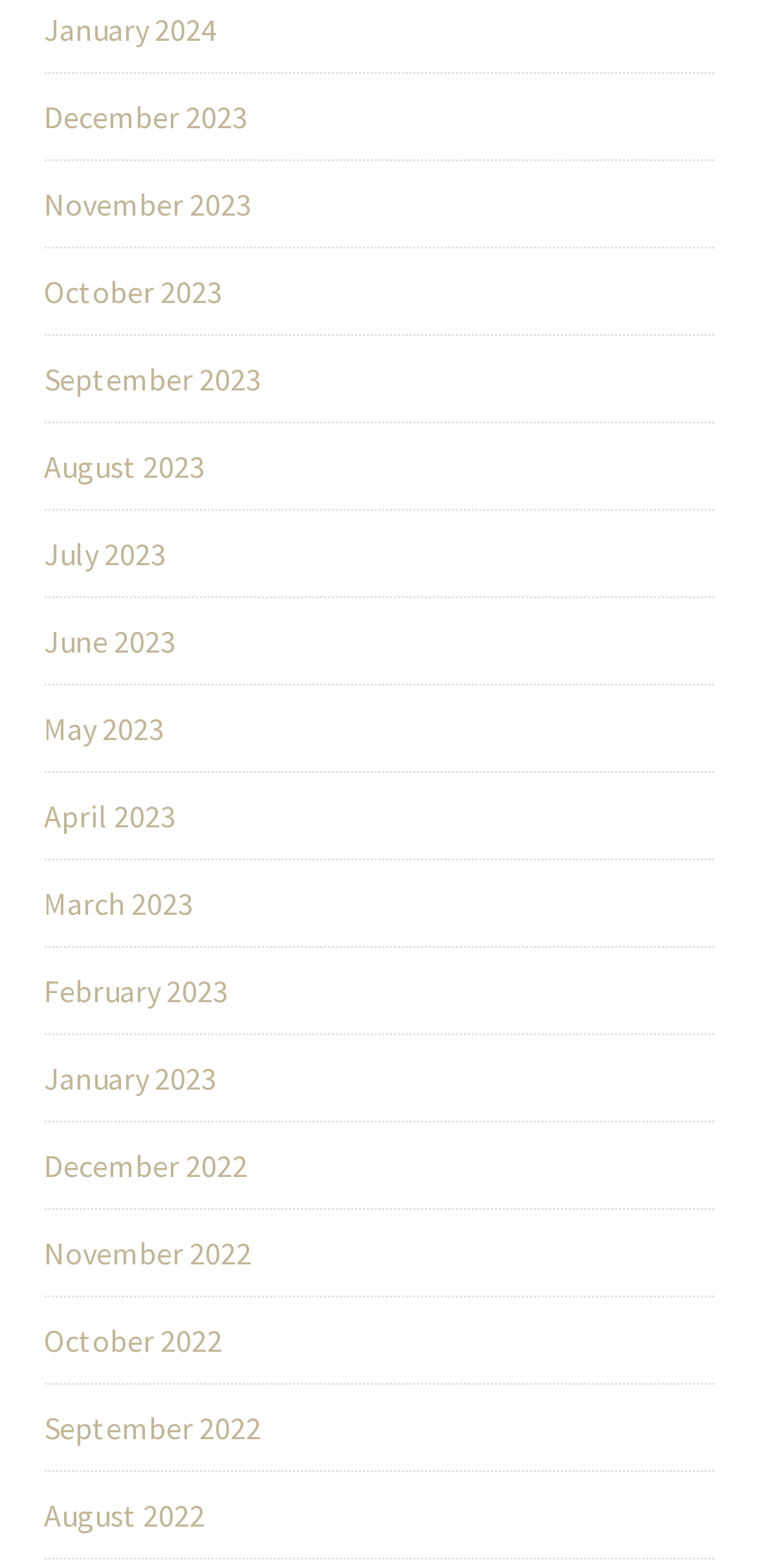Please reply to the following question using a single word or phrase: 
How many months are listed?

18